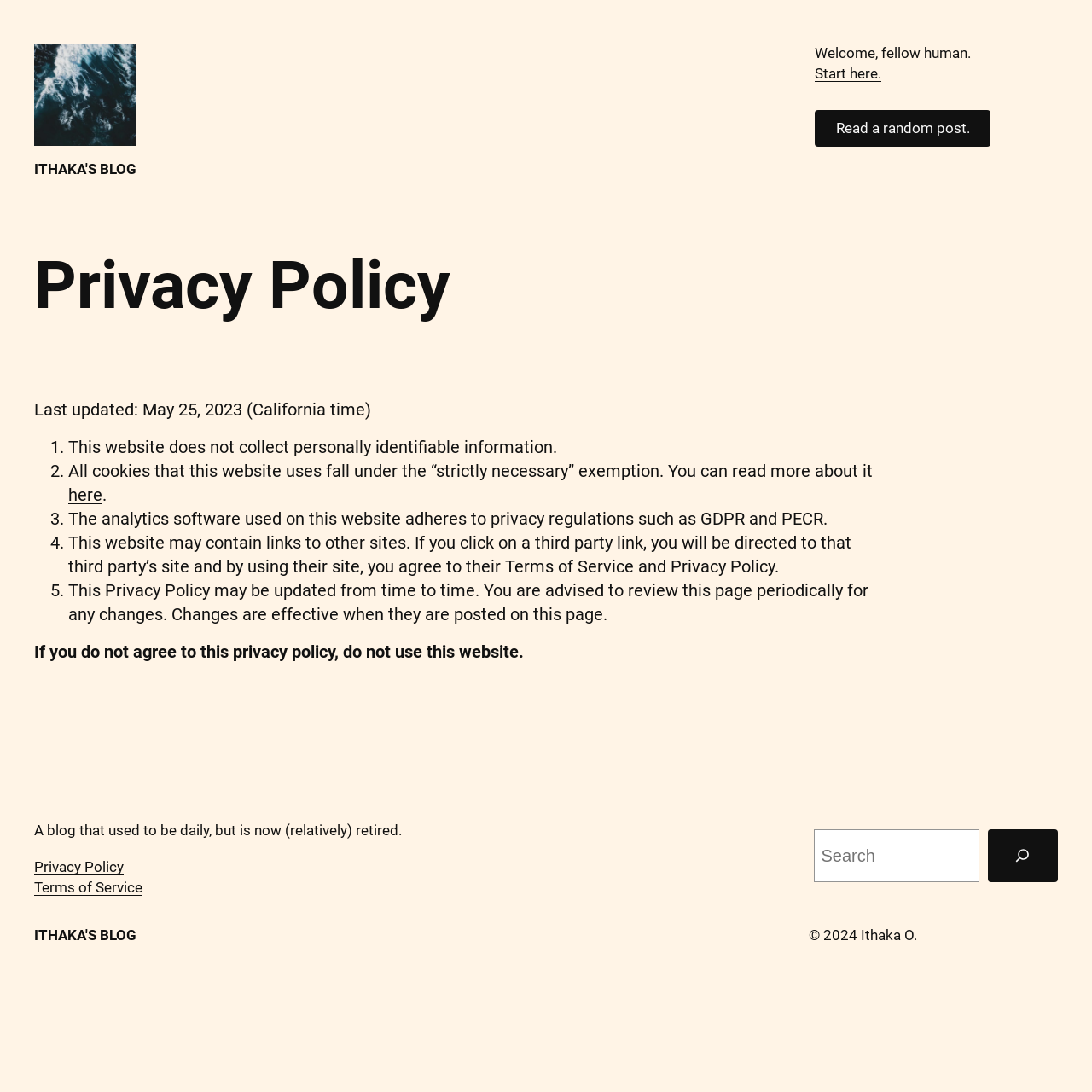Can you pinpoint the bounding box coordinates for the clickable element required for this instruction: "Learn about the SHE Council"? The coordinates should be four float numbers between 0 and 1, i.e., [left, top, right, bottom].

None